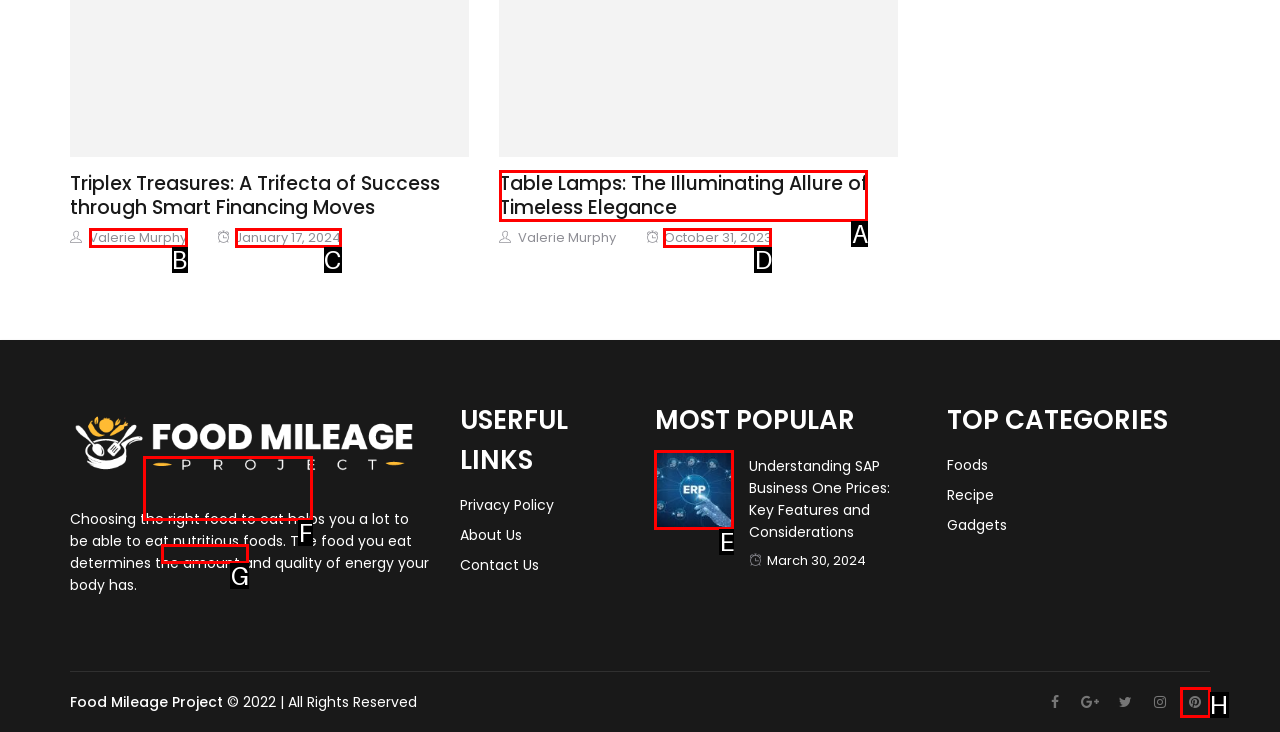Identify the correct HTML element to click for the task: View the 'Table Lamps: The Illuminating Allure of Timeless Elegance' article. Provide the letter of your choice.

A